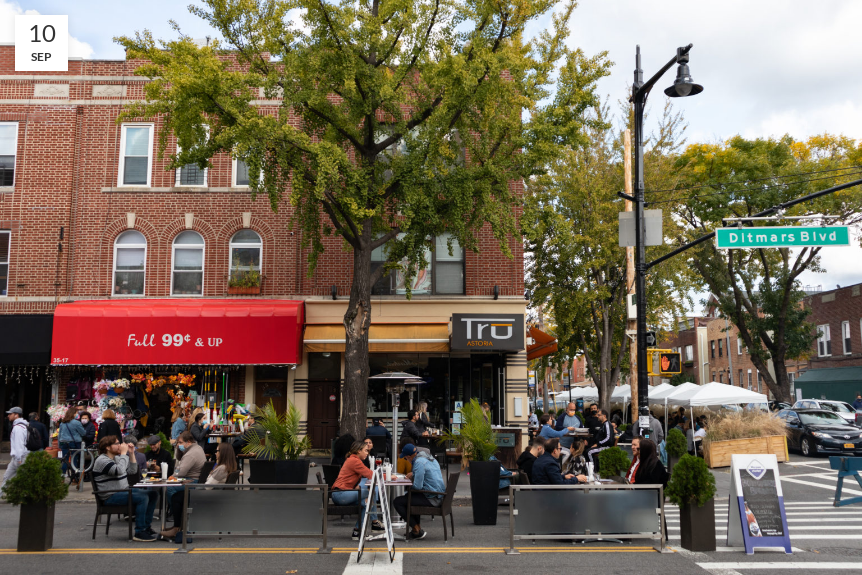What is the name of the restaurant?
Give a single word or phrase answer based on the content of the image.

Tru Astoria